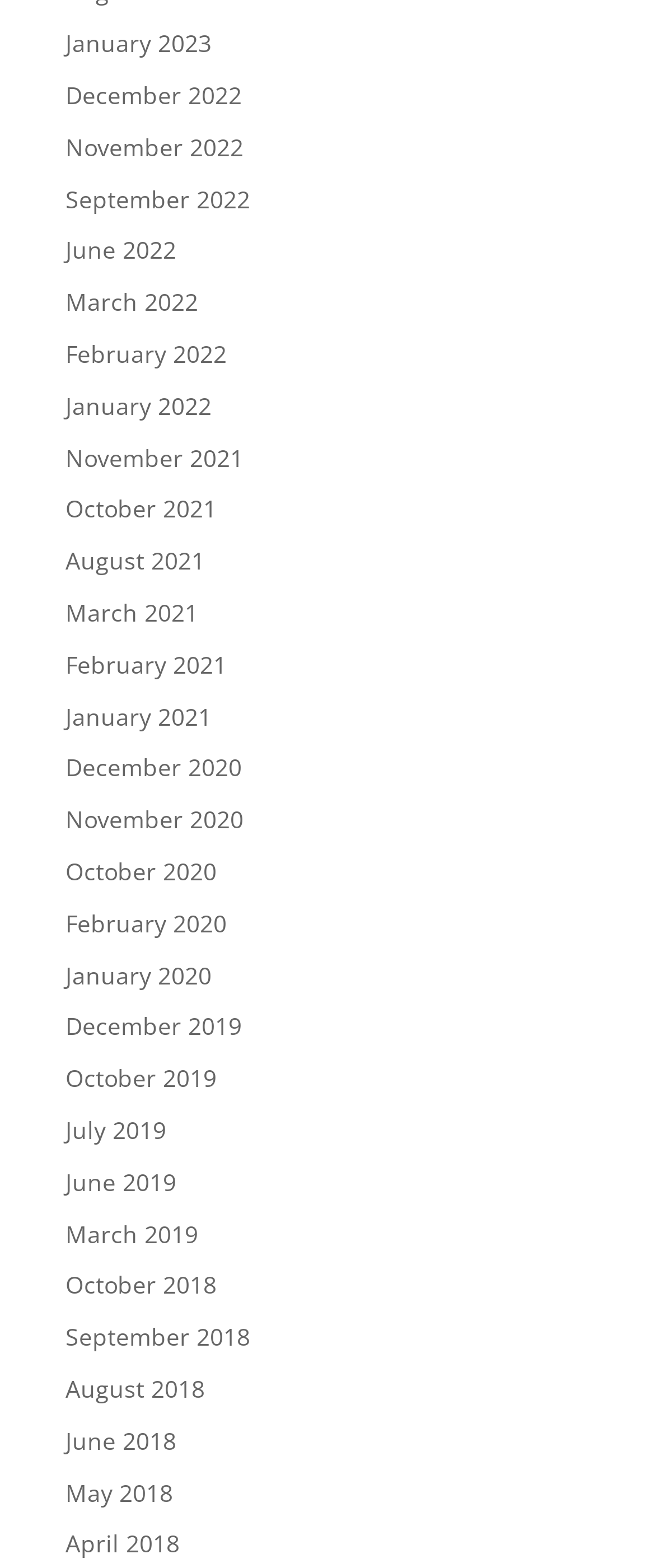How many links are available on this webpage?
Look at the image and answer the question with a single word or phrase.

283